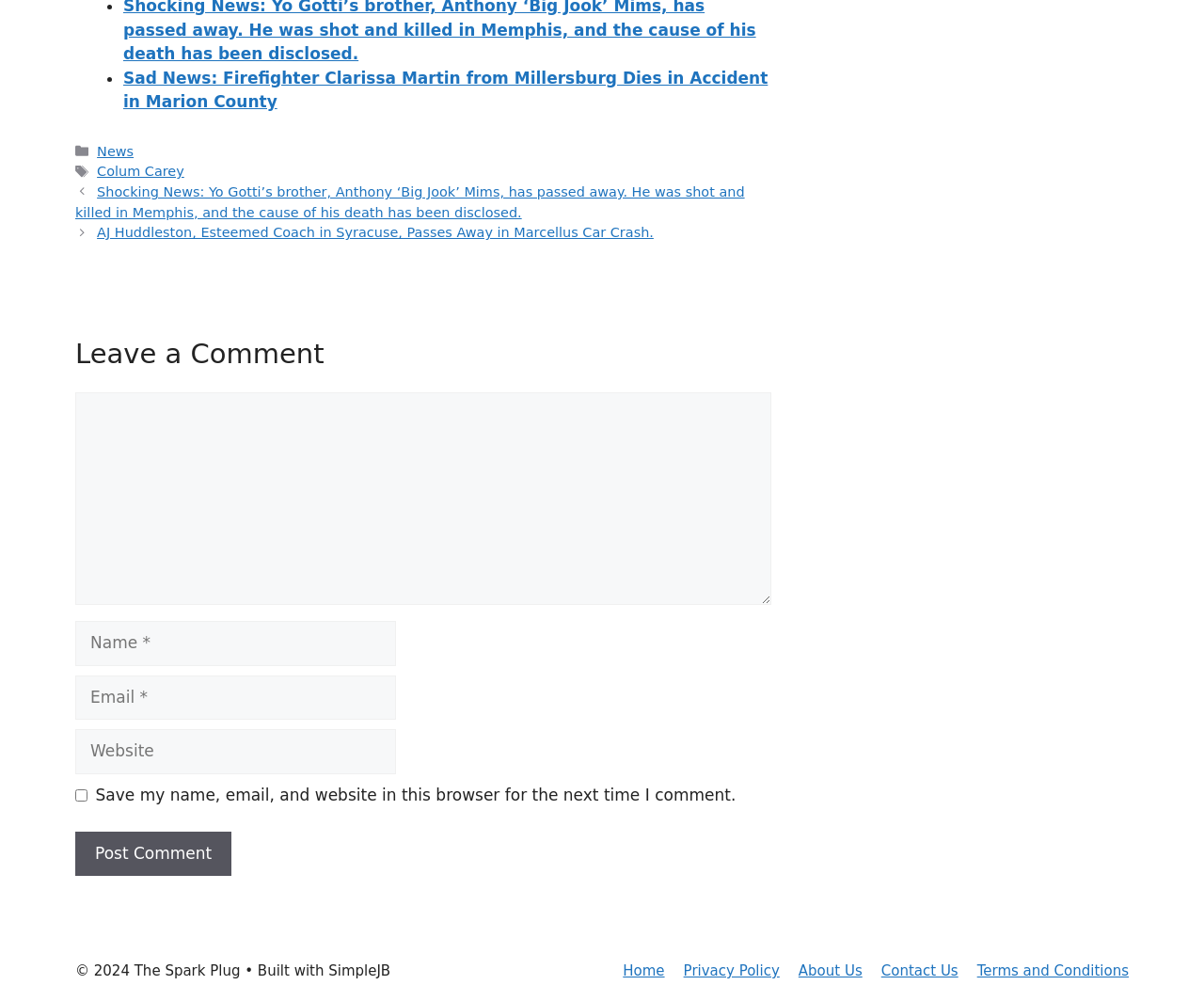Please identify the bounding box coordinates for the region that you need to click to follow this instruction: "View photos".

None